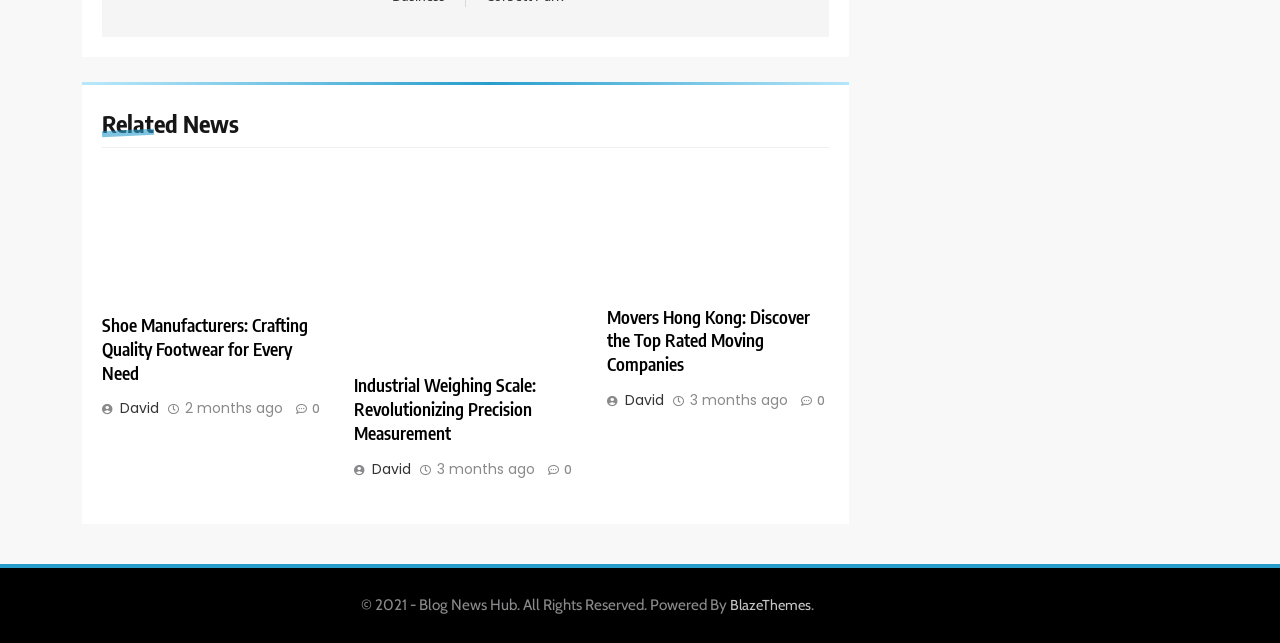What is the topic of the first article?
Could you please answer the question thoroughly and with as much detail as possible?

The first article has a heading 'Shoe Manufacturers: Crafting Quality Footwear for Every Need' and an image with the description 'Shoe manufacturers', so the topic of the first article is Shoe Manufacturers.